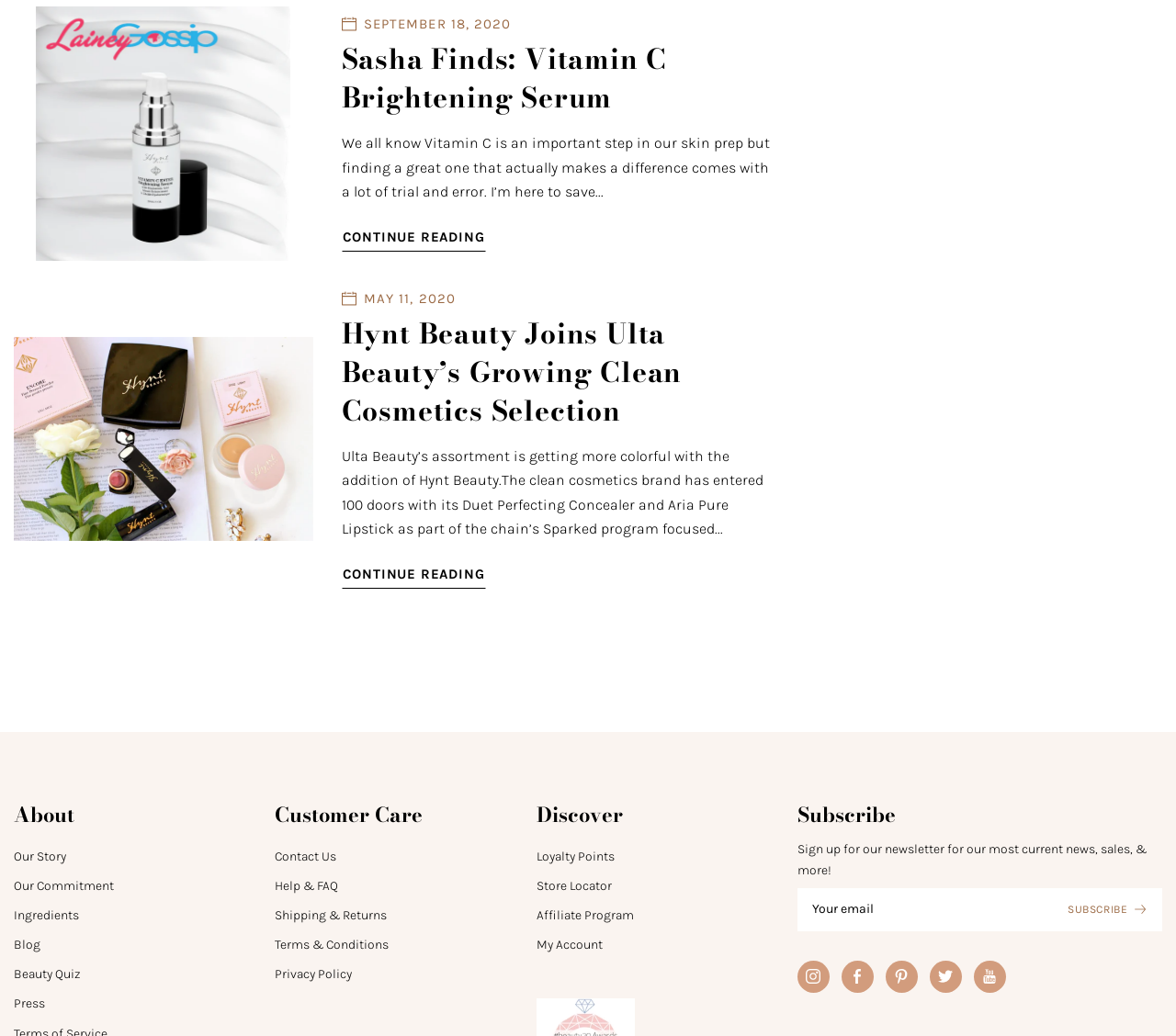Please find the bounding box coordinates of the element that you should click to achieve the following instruction: "Read the blog post from September 18, 2020". The coordinates should be presented as four float numbers between 0 and 1: [left, top, right, bottom].

[0.31, 0.015, 0.434, 0.031]